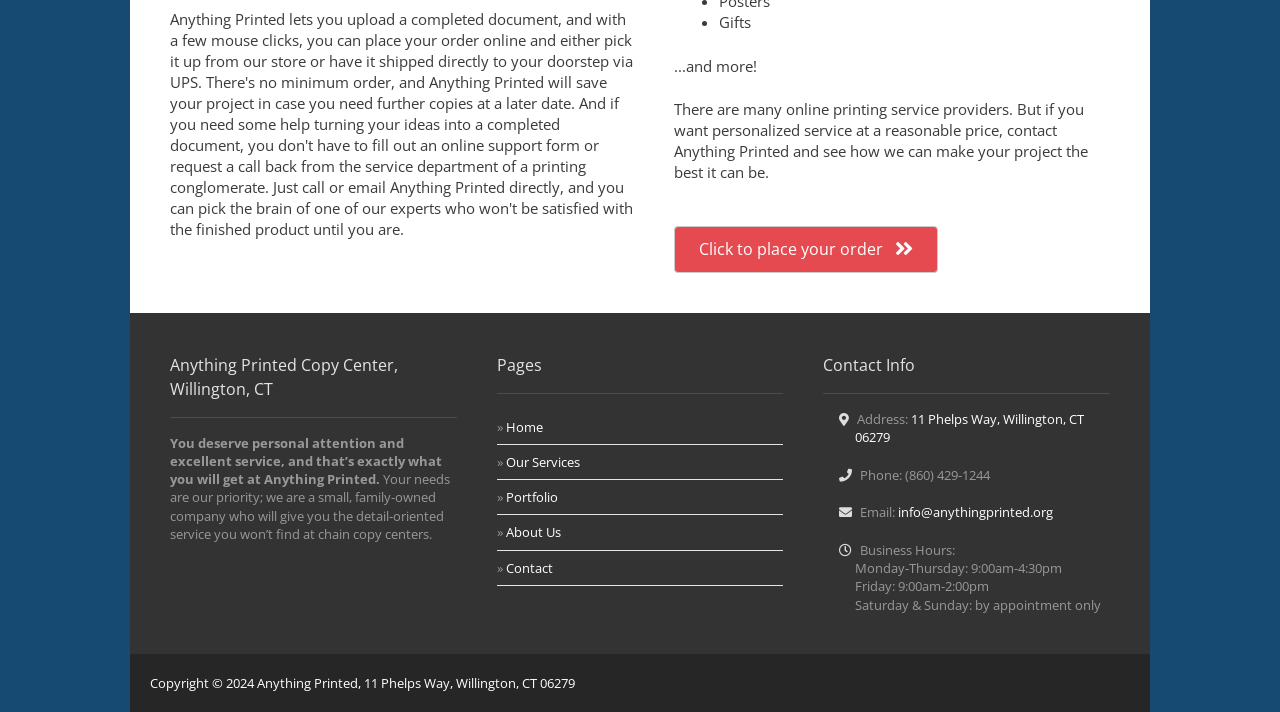Please find the bounding box for the UI component described as follows: "Contact".

[0.395, 0.784, 0.432, 0.81]